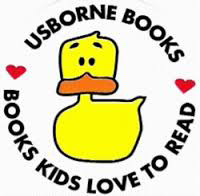What is the goal of Usborne Books?
Please answer using one word or phrase, based on the screenshot.

Fostering a love for reading